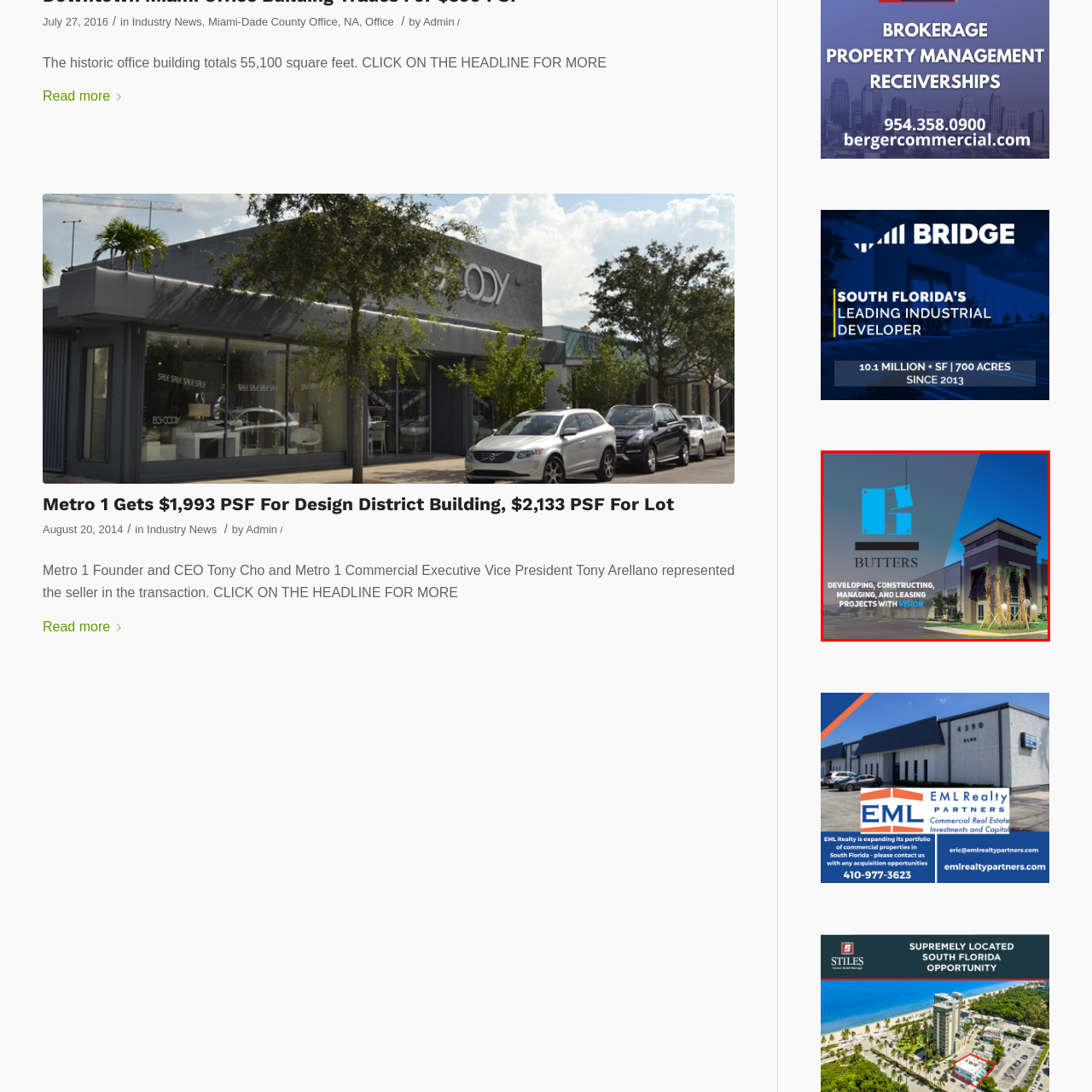Create a detailed narrative of the image inside the red-lined box.

The image features the logo of Butters, a company involved in developing, constructing, managing, and leasing projects. The logo, which includes a distinctive blue design, is presented prominently on the left side of the image. On the right, a sleek photograph of a building showcases modern architecture illuminated by outdoor lighting, highlighting the company's commitment to high-quality projects. The tagline beneath the logo emphasizes their mission: "DEVELOPING, CONSTRUCTING, MANAGING, AND LEASING PROJECTS WITH VISION." This visual representation effectively communicates Butters' professional focus and innovative approach in the real estate industry.